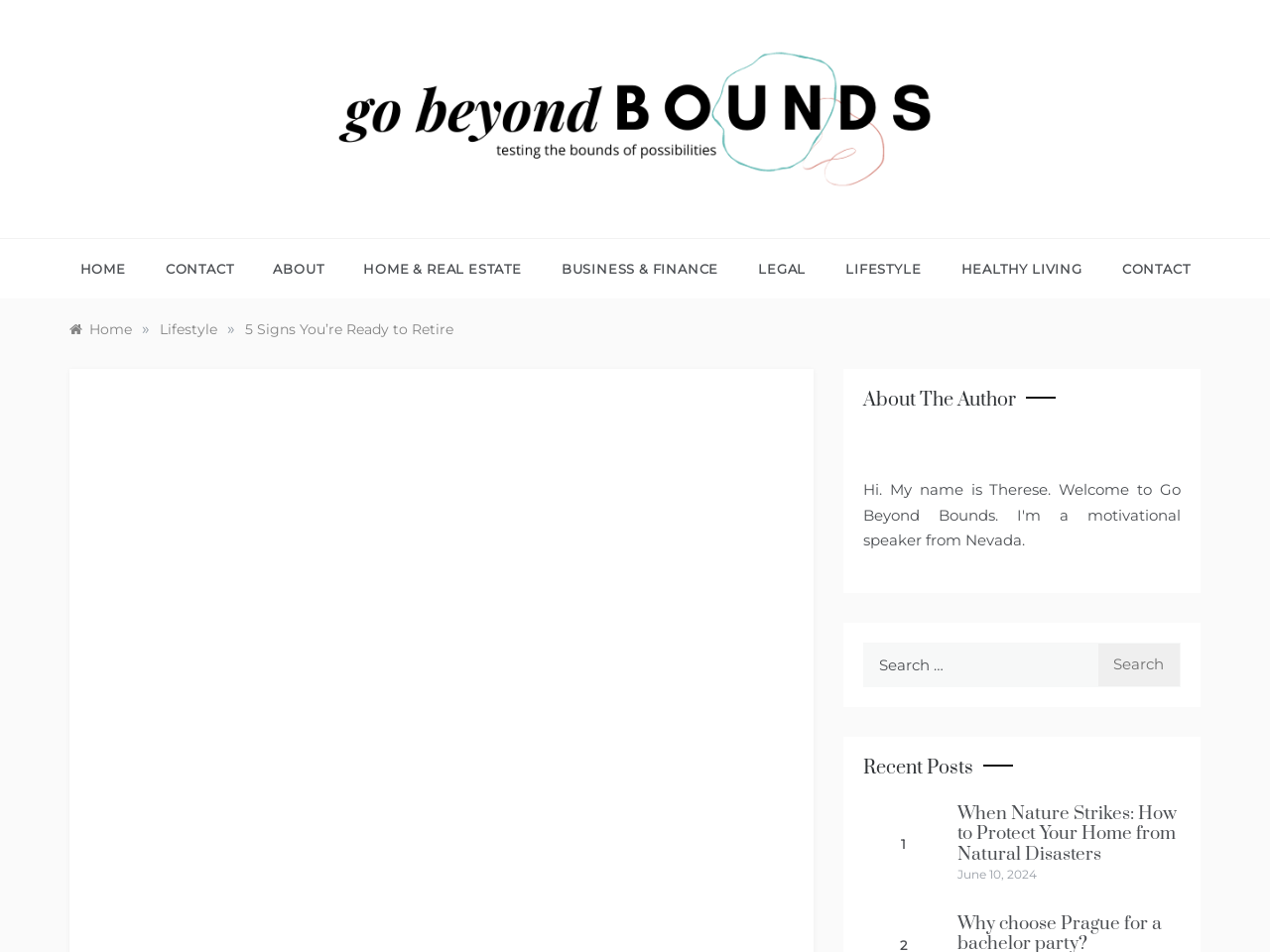Could you please study the image and provide a detailed answer to the question:
What is the date of the recent post?

The date of the recent post can be found below the title of the recent post, where it says 'June 10, 2024'.